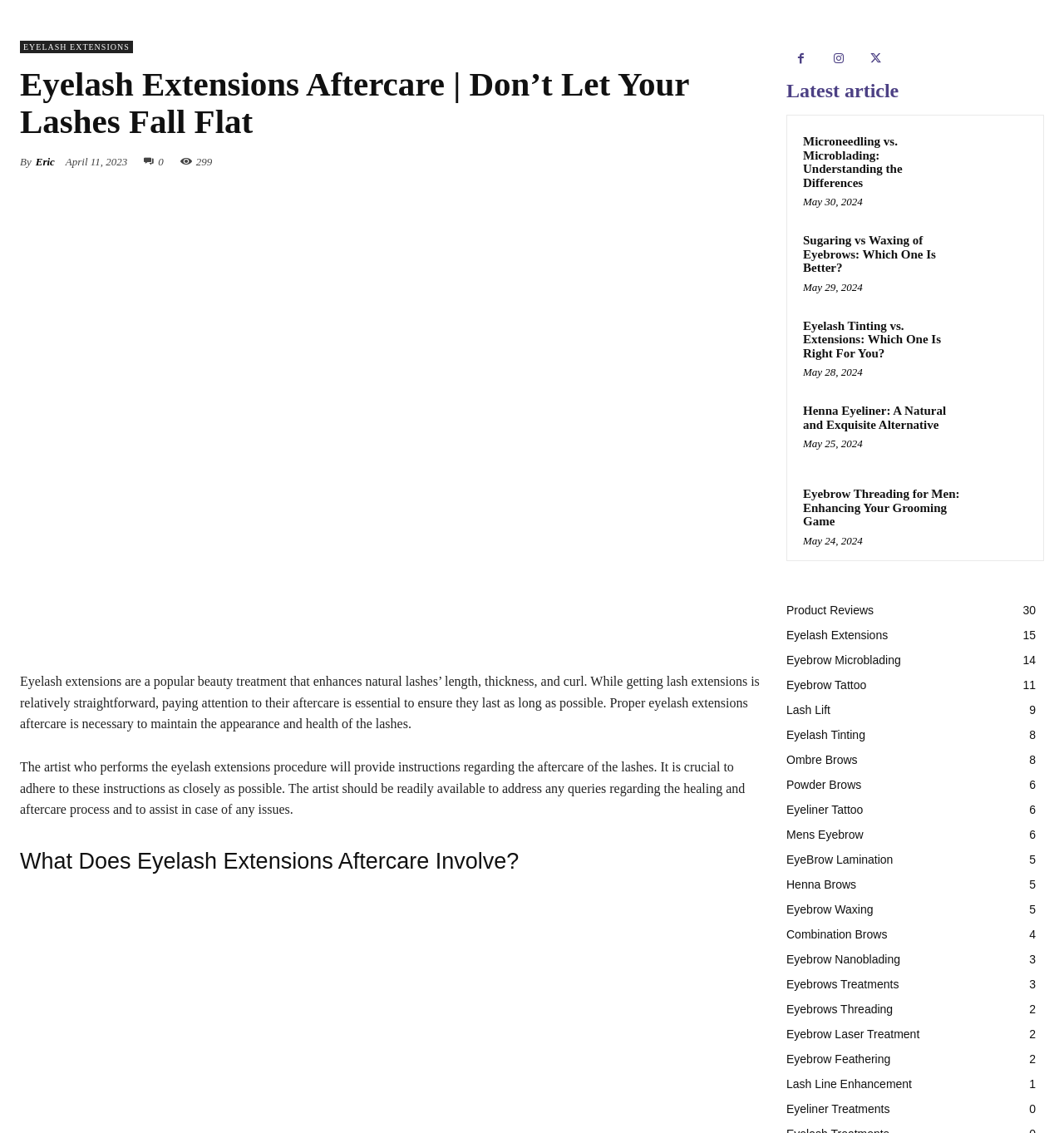What is the topic of the webpage?
From the image, provide a succinct answer in one word or a short phrase.

Eyelash extensions aftercare